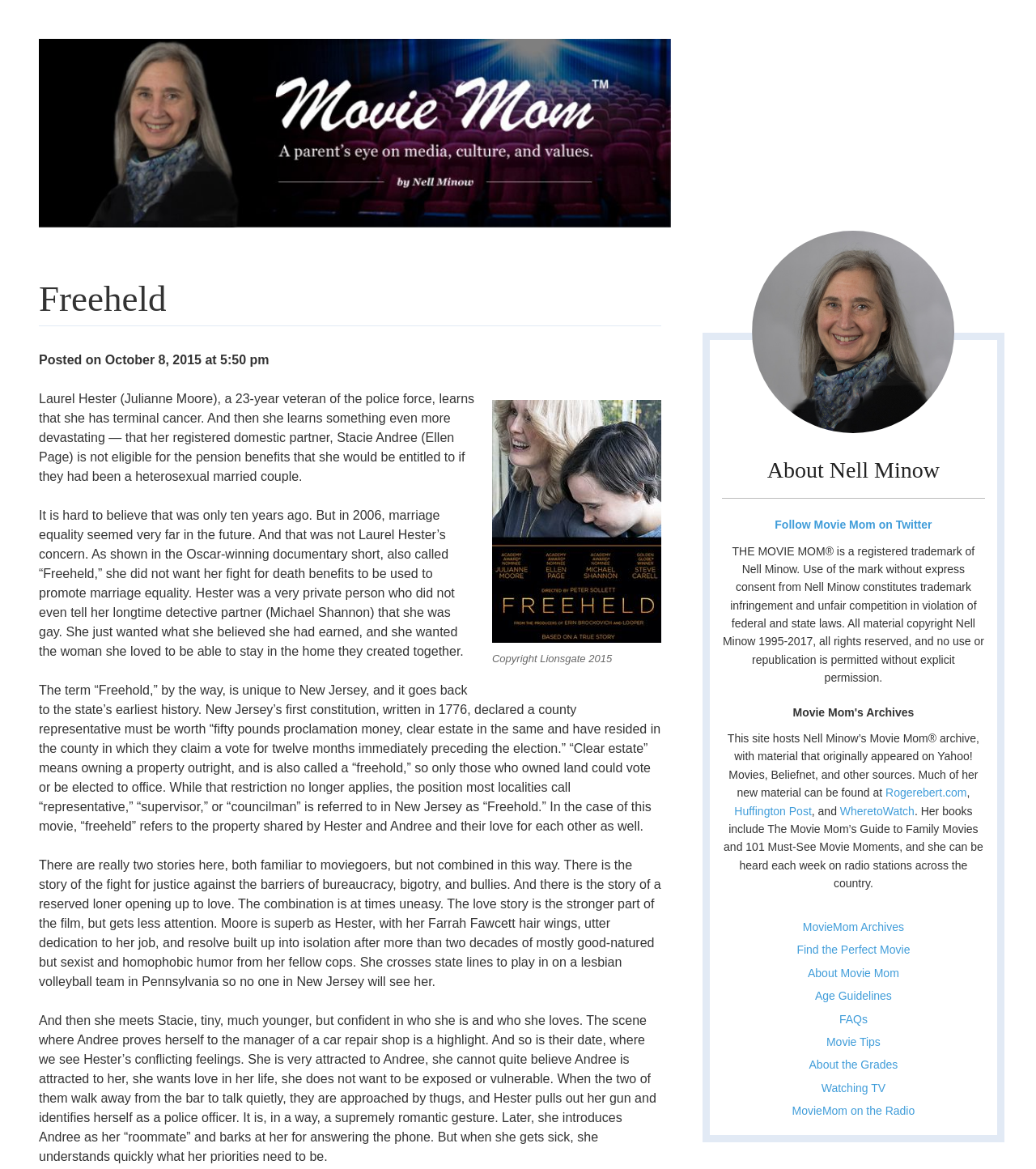Provide a comprehensive caption for the webpage.

The webpage is a movie review page titled "Freeheld – Movie Mom". At the top, there is a link to "Movie Mom" accompanied by an image with the same name. Below this, there is a heading "Freeheld" and a static text "Posted on October 8, 2015 at 5:50 pm". 

To the right of the heading, there is a figure with a caption and an image of a movie still with the copyright information "Copyright Lionsgate 2015". 

Below the figure, there are four paragraphs of static text that summarize the movie "Freeheld", a biographical drama about Laurel Hester, a police officer who fights for her pension benefits to be transferred to her domestic partner. The text describes the movie's plot, characters, and themes, including the fight for justice and the love story between Hester and her partner Stacie Andree.

On the right side of the page, there is a complementary section titled "Blog Sidebar" that contains various links and information about the author, Nell Minow, also known as "Movie Mom". There is an image, a heading "About Nell Minow", and a separator line. Below this, there are links to follow Movie Mom on Twitter, and a copyright notice. The section also includes links to other websites where Nell Minow's work can be found, such as RogerEbert.com, Huffington Post, and WheretoWatch. Additionally, there are links to MovieMom Archives, Find the Perfect Movie, About Movie Mom, Age Guidelines, FAQs, Movie Tips, About the Grades, Watching TV, and MovieMom on the Radio.